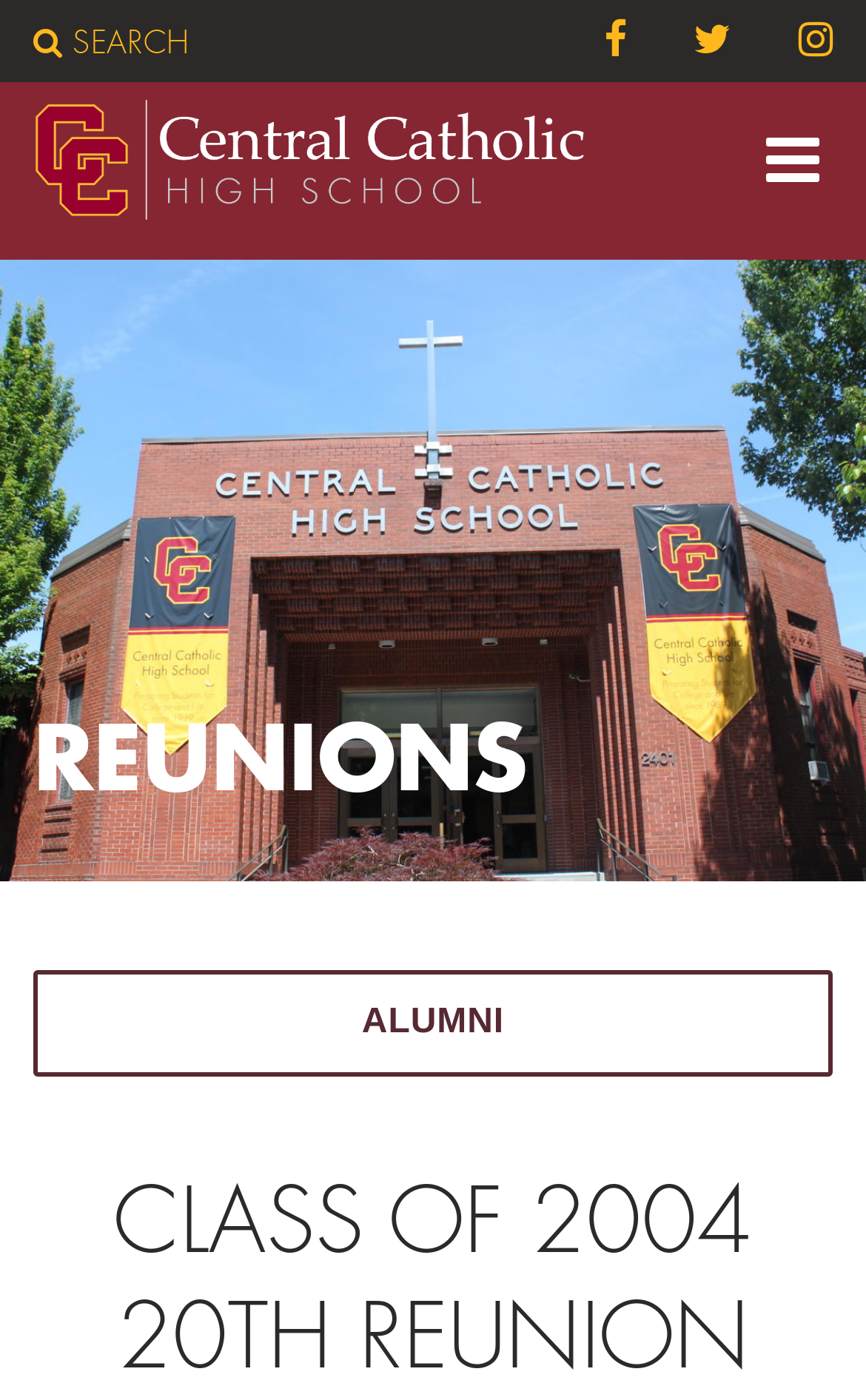Observe the image and answer the following question in detail: How many social media links are there?

I counted the number of link elements with Unicode characters '', '', and '', which are commonly used to represent social media icons.